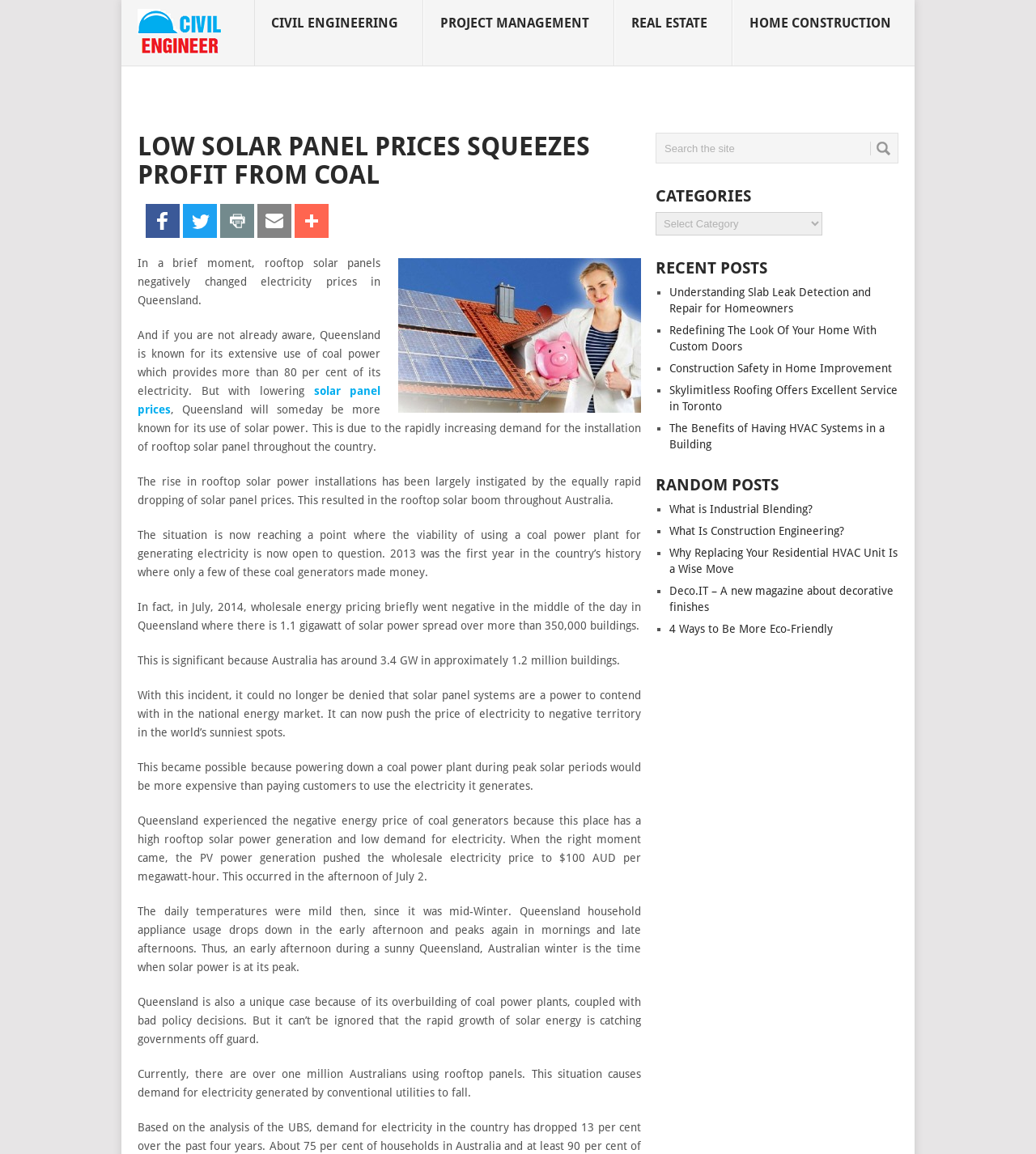How many recent posts are listed? Examine the screenshot and reply using just one word or a brief phrase.

4